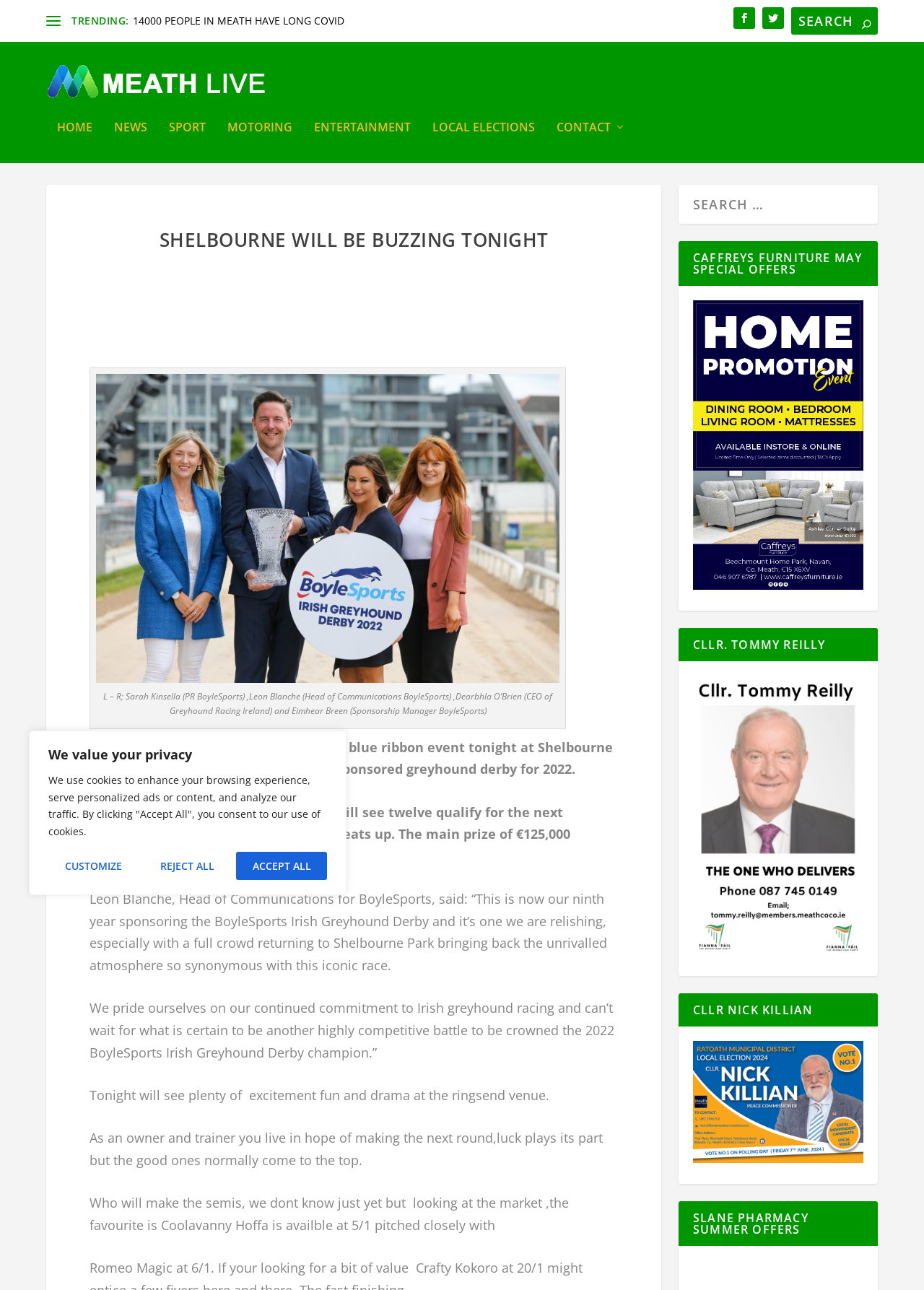Specify the bounding box coordinates of the area to click in order to execute this command: 'Go to HOME page'. The coordinates should consist of four float numbers ranging from 0 to 1, and should be formatted as [left, top, right, bottom].

[0.062, 0.088, 0.1, 0.121]